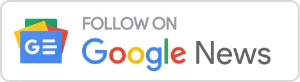What is the design emphasis?
Please craft a detailed and exhaustive response to the question.

The design emphasizes clarity and accessibility, ensuring that users can easily recognize the option to stay informed about news and articles of interest, making it user-friendly and easy to navigate.